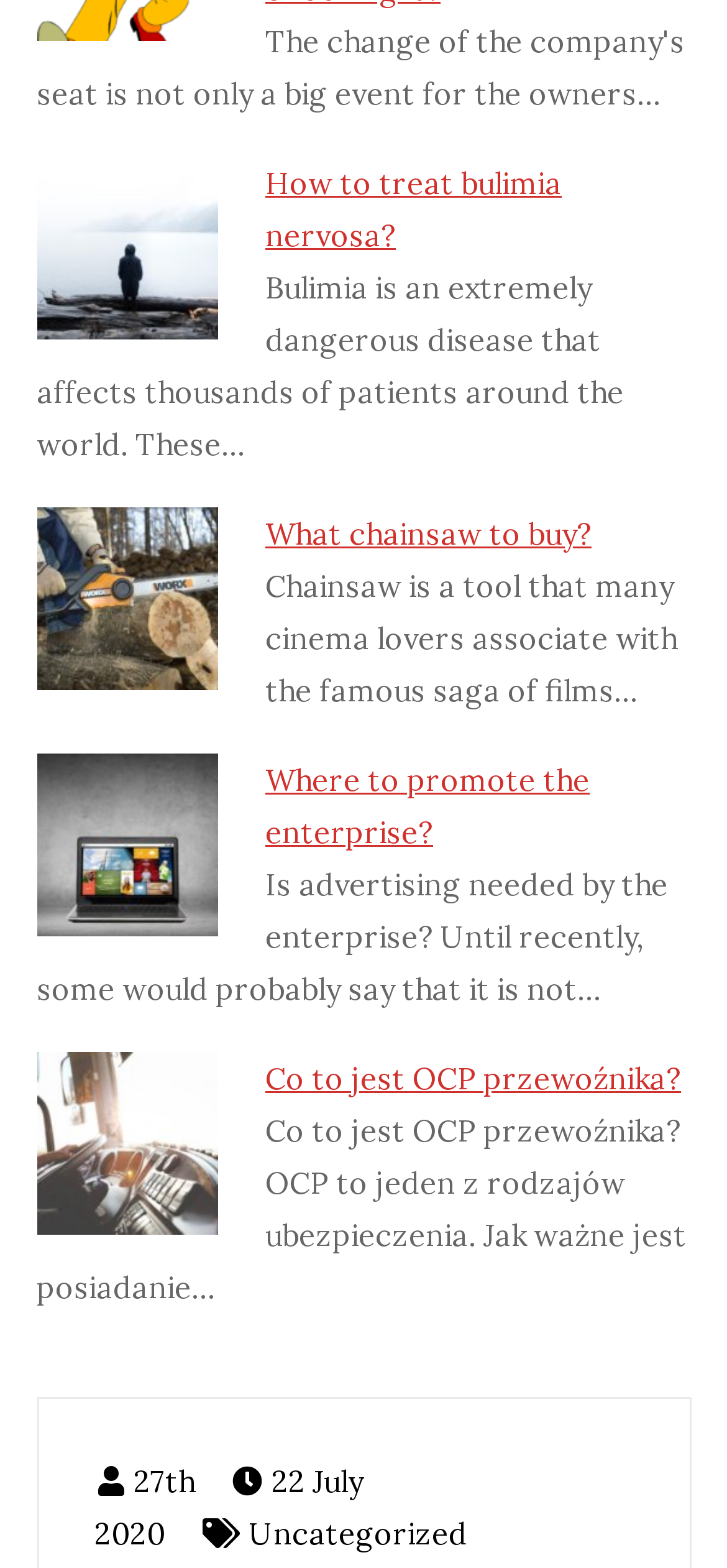Please find the bounding box coordinates of the element that must be clicked to perform the given instruction: "Explore where to promote an enterprise". The coordinates should be four float numbers from 0 to 1, i.e., [left, top, right, bottom].

[0.365, 0.485, 0.811, 0.543]